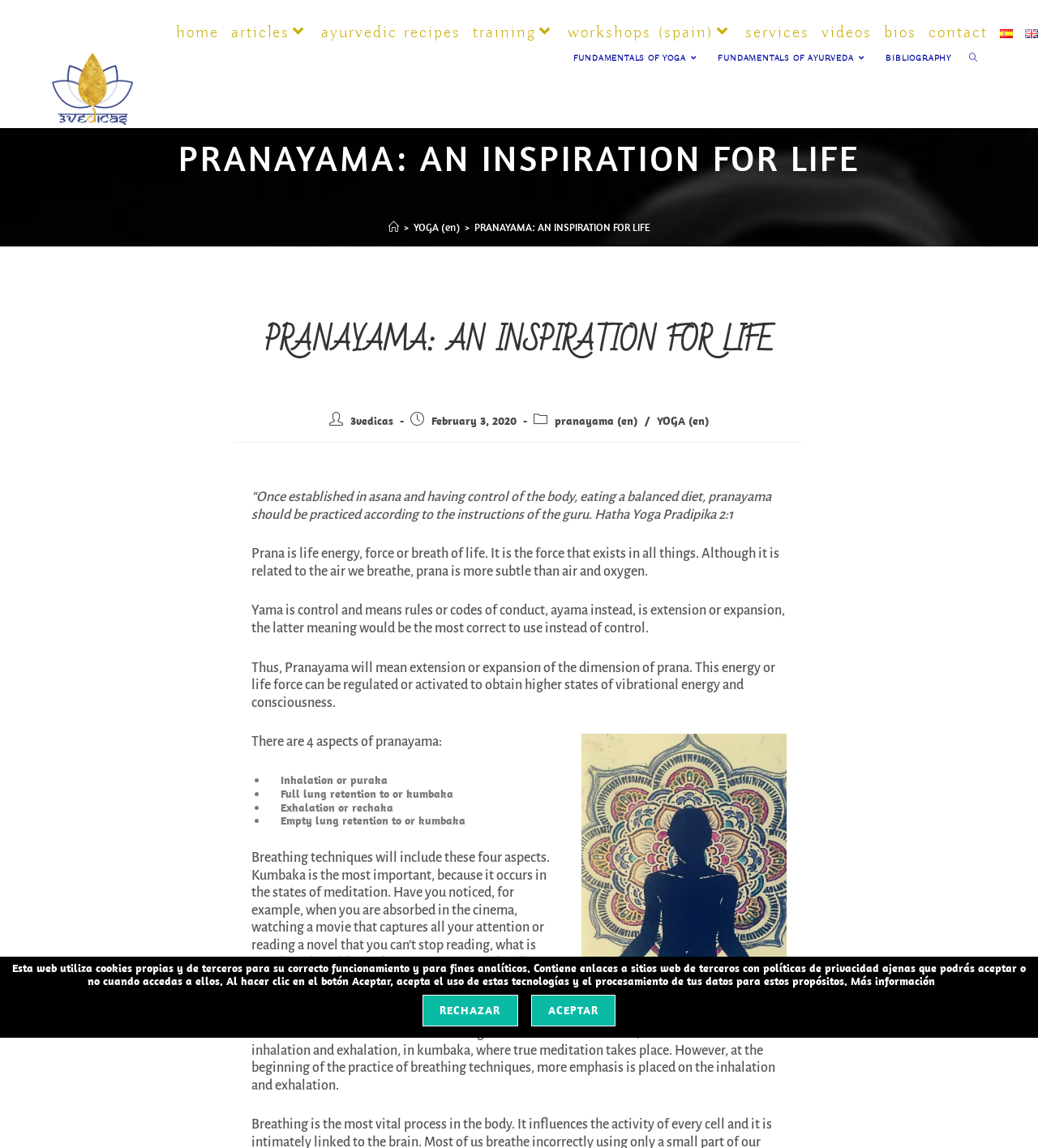Respond with a single word or phrase to the following question: What is the purpose of Pranayama?

To obtain higher states of vibrational energy and consciousness